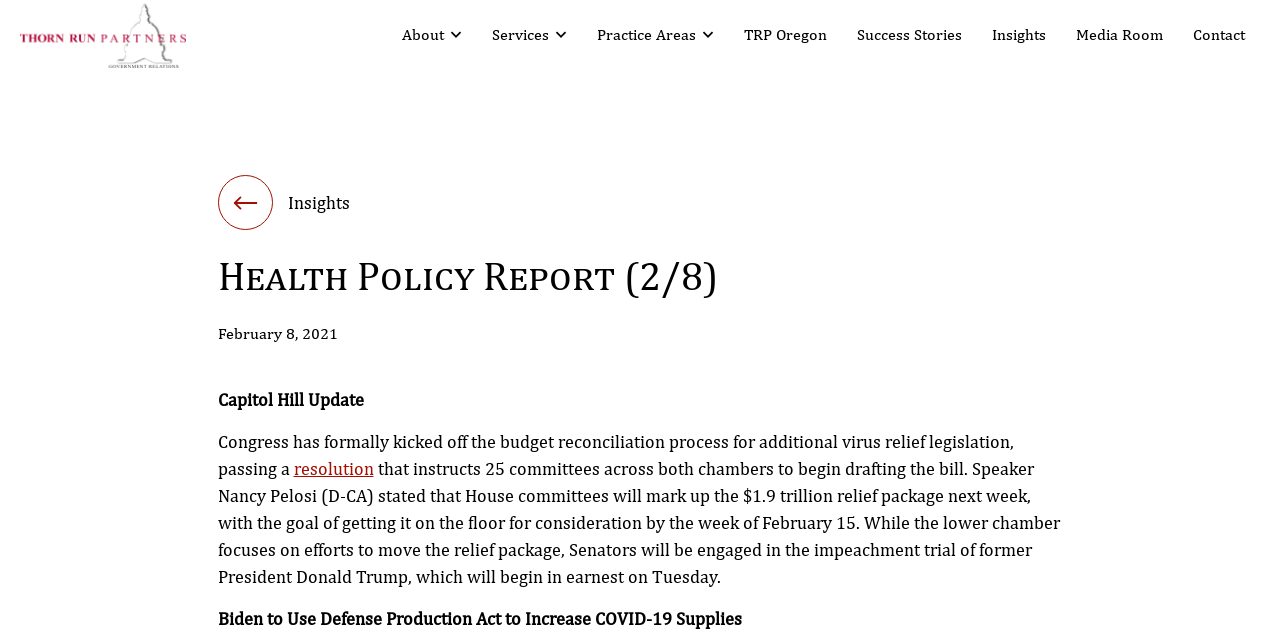Please answer the following question using a single word or phrase: 
What is the goal of the House committees?

Get the relief package on the floor